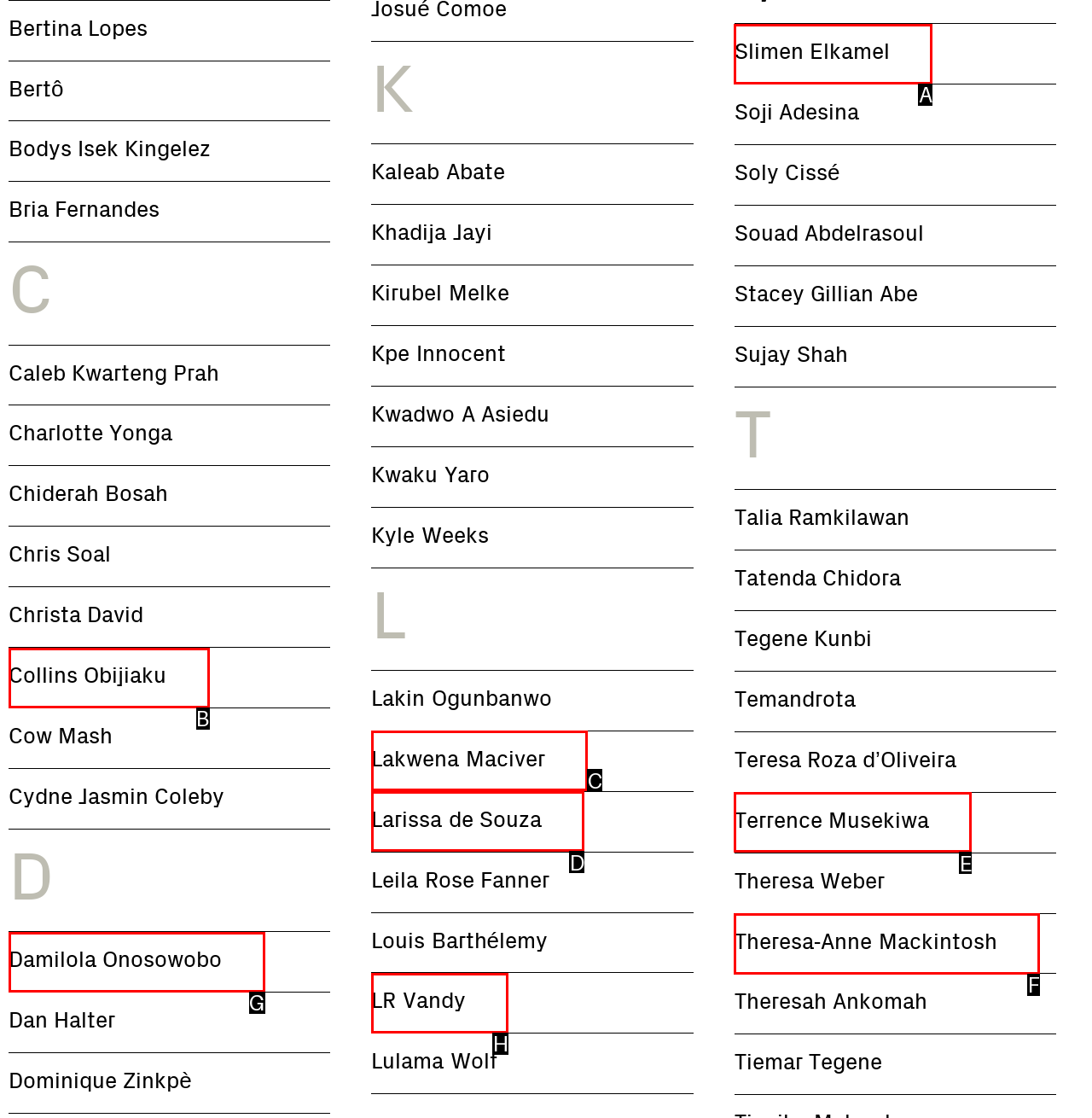Please indicate which option's letter corresponds to the task: Visit Theresa-Anne Mackintosh's homepage by examining the highlighted elements in the screenshot.

F